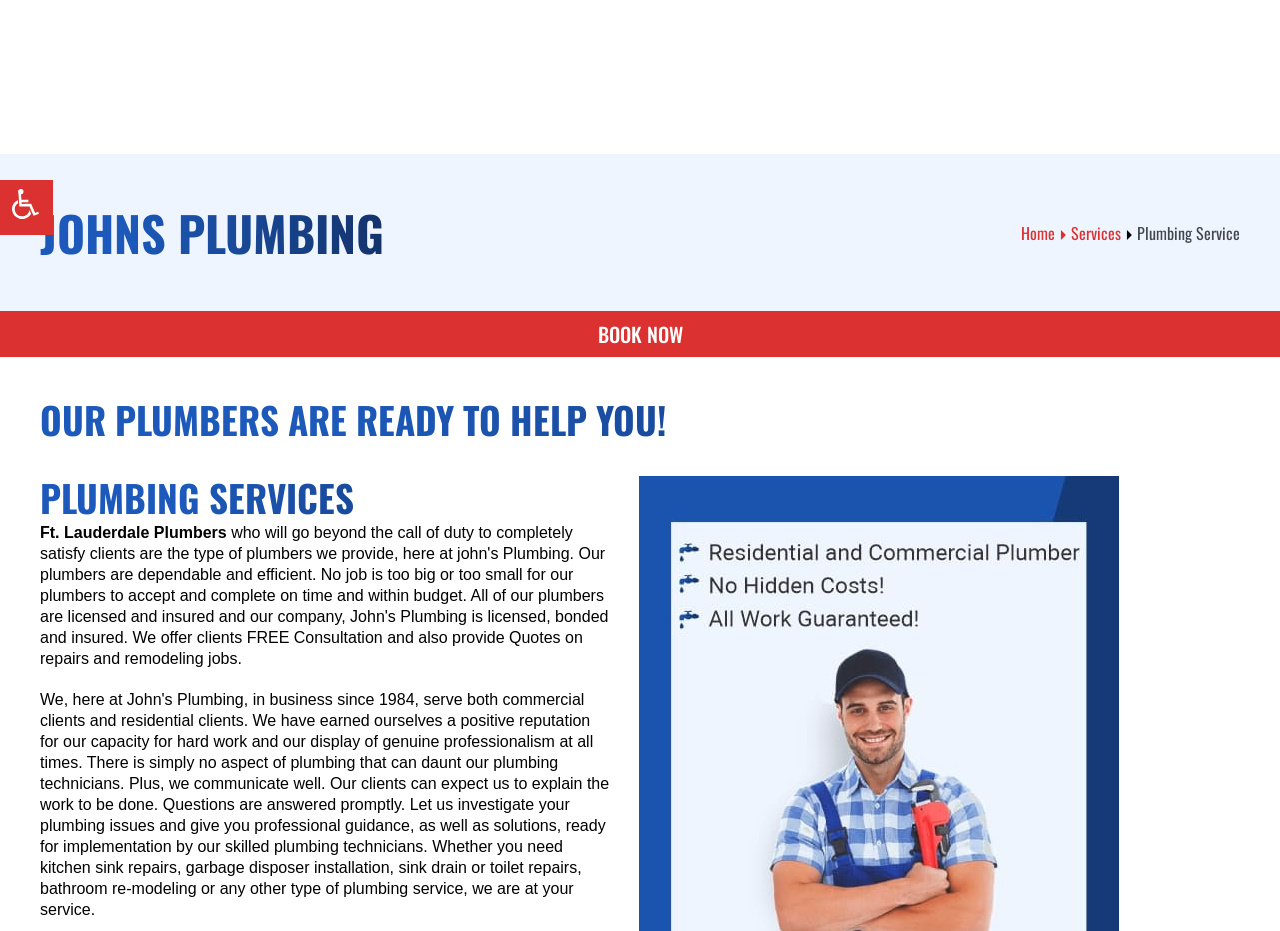Using the details in the image, give a detailed response to the question below:
What is the main service offered?

The main service offered can be inferred from the StaticText element 'Plumbing Service' which is located near the top of the webpage, indicating that the main service offered by the company is plumbing service.